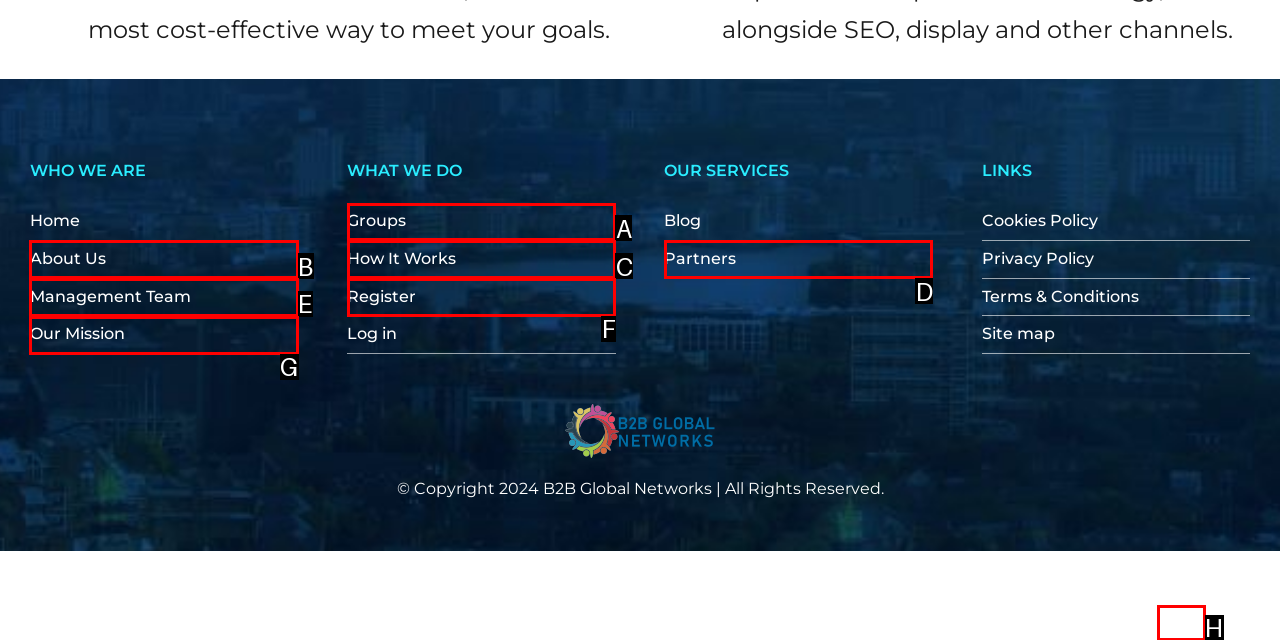Determine which option matches the description: Bake. Answer using the letter of the option.

None